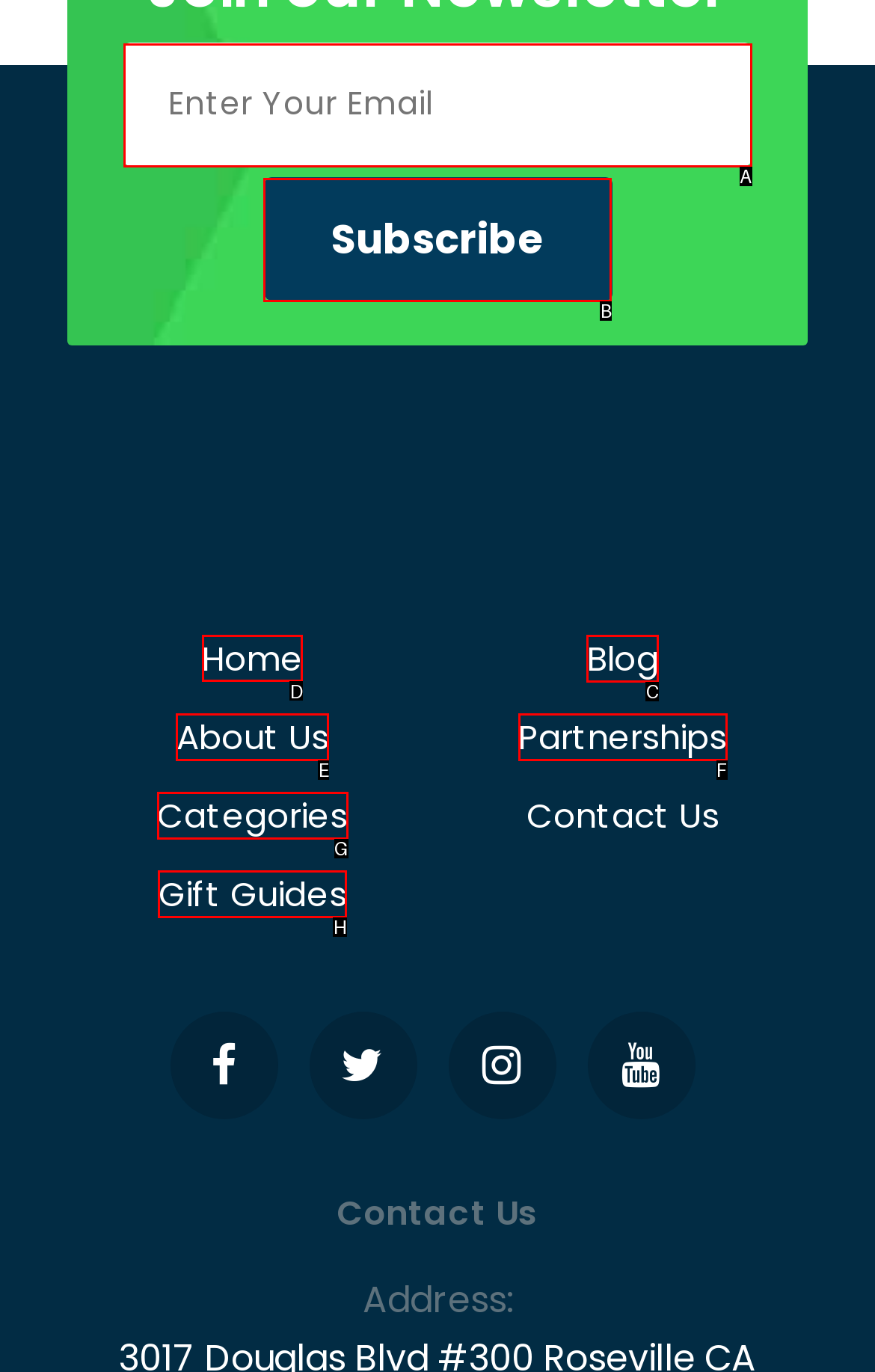Find the appropriate UI element to complete the task: Go to Home. Indicate your choice by providing the letter of the element.

D